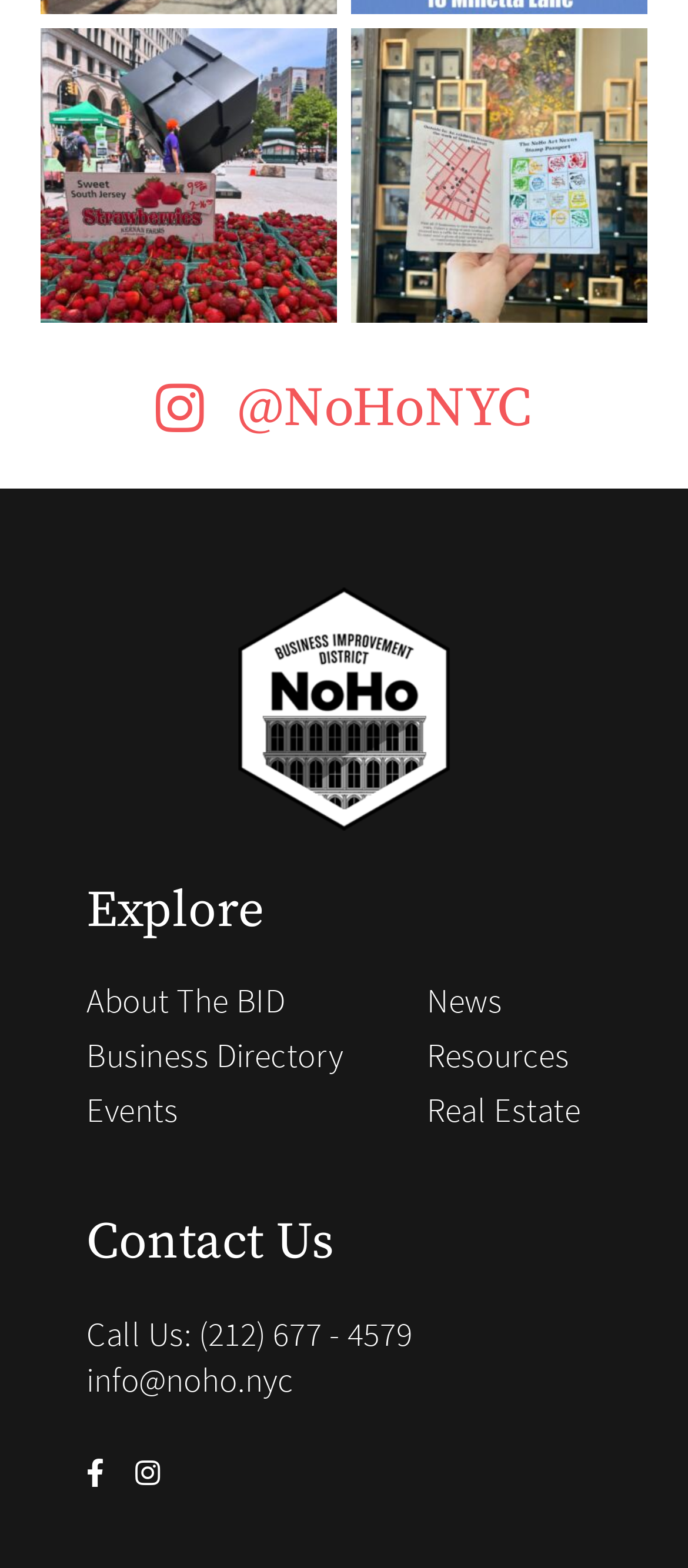Identify the bounding box of the UI element that matches this description: "@NoHoNYC".

[0.0, 0.243, 1.0, 0.279]